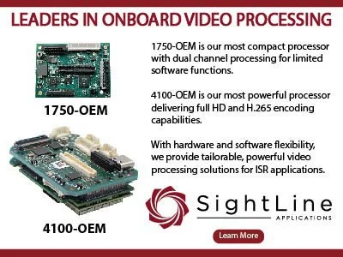What encoding capabilities does the 4100-OEM processor have?
Carefully analyze the image and provide a detailed answer to the question.

The caption states that the 4100-OEM is the most powerful processor, capable of delivering full HD and H.265 encoding capabilities, which showcases its advanced video processing features.